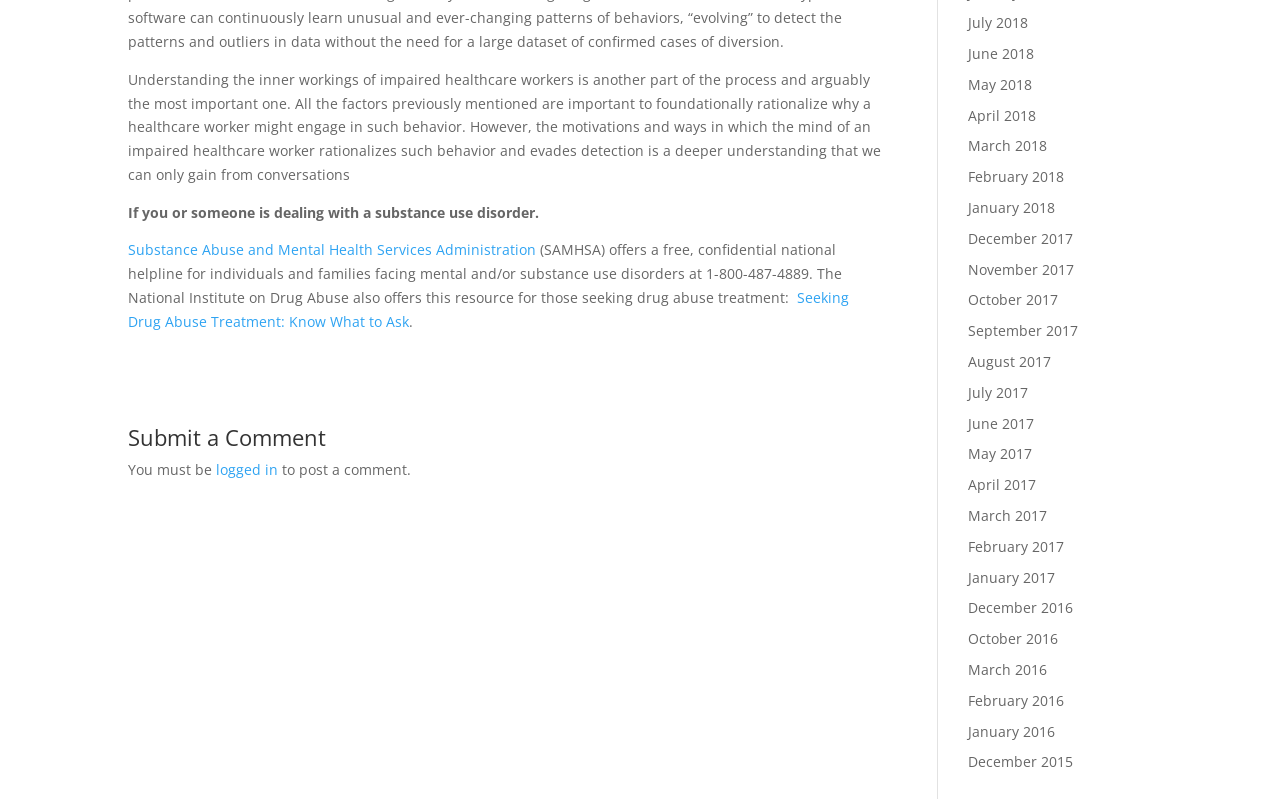Use one word or a short phrase to answer the question provided: 
What is required to post a comment?

Logged in